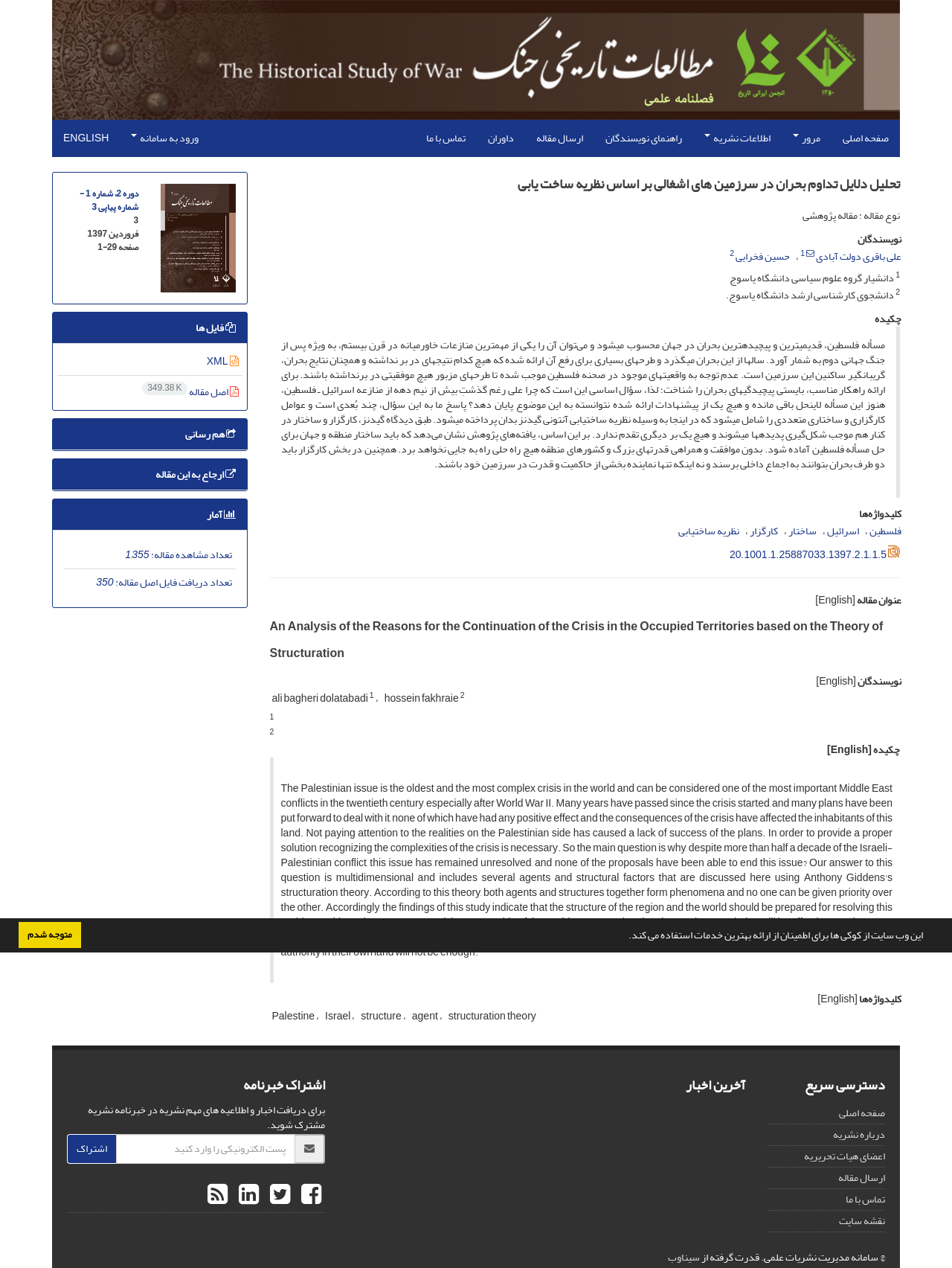Specify the bounding box coordinates for the region that must be clicked to perform the given instruction: "view the article by Ali Bagheri Dolatabadi".

[0.857, 0.195, 0.947, 0.21]